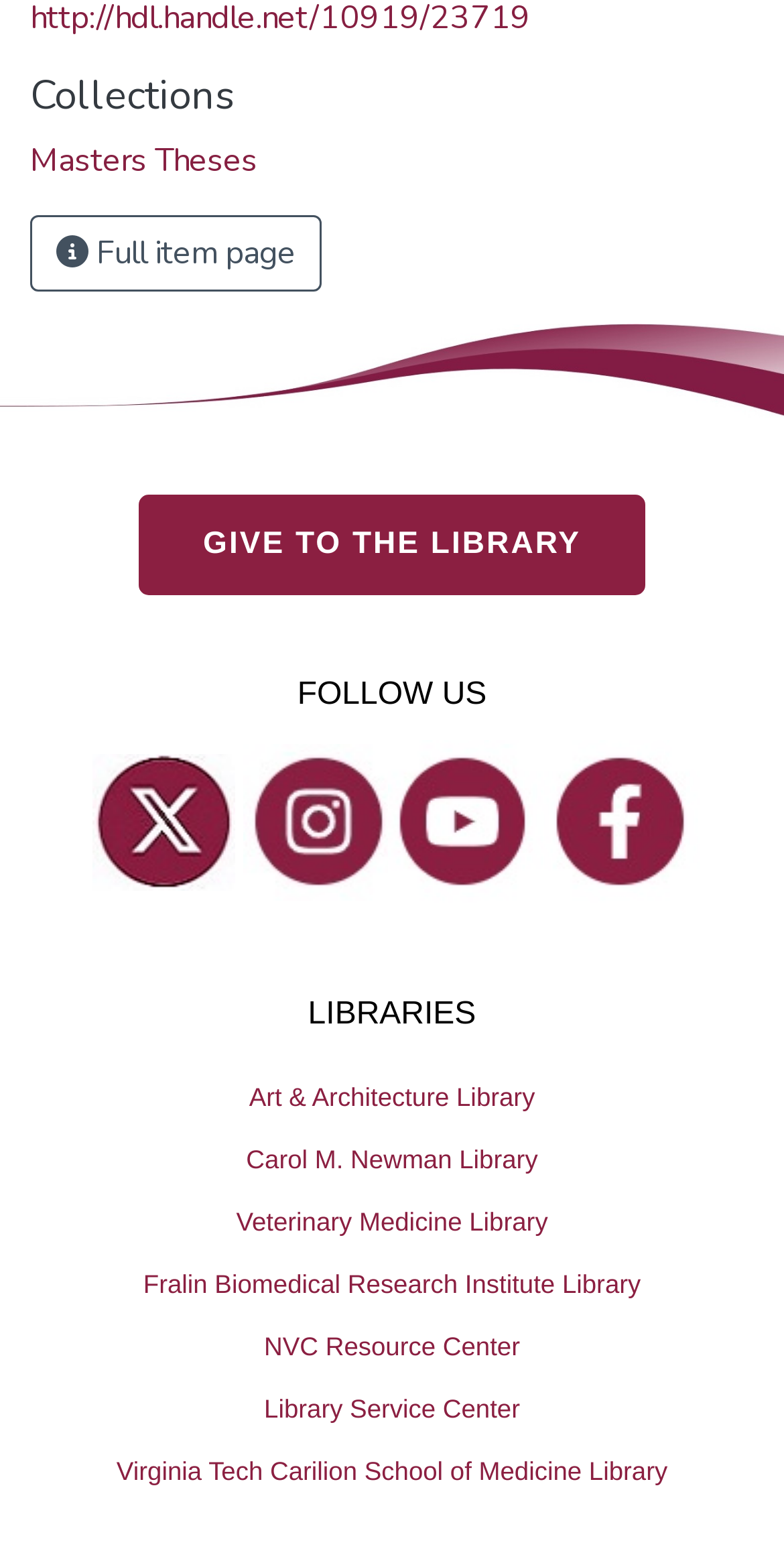Identify the bounding box coordinates for the element you need to click to achieve the following task: "View Masters Theses". Provide the bounding box coordinates as four float numbers between 0 and 1, in the form [left, top, right, bottom].

[0.038, 0.089, 0.328, 0.117]